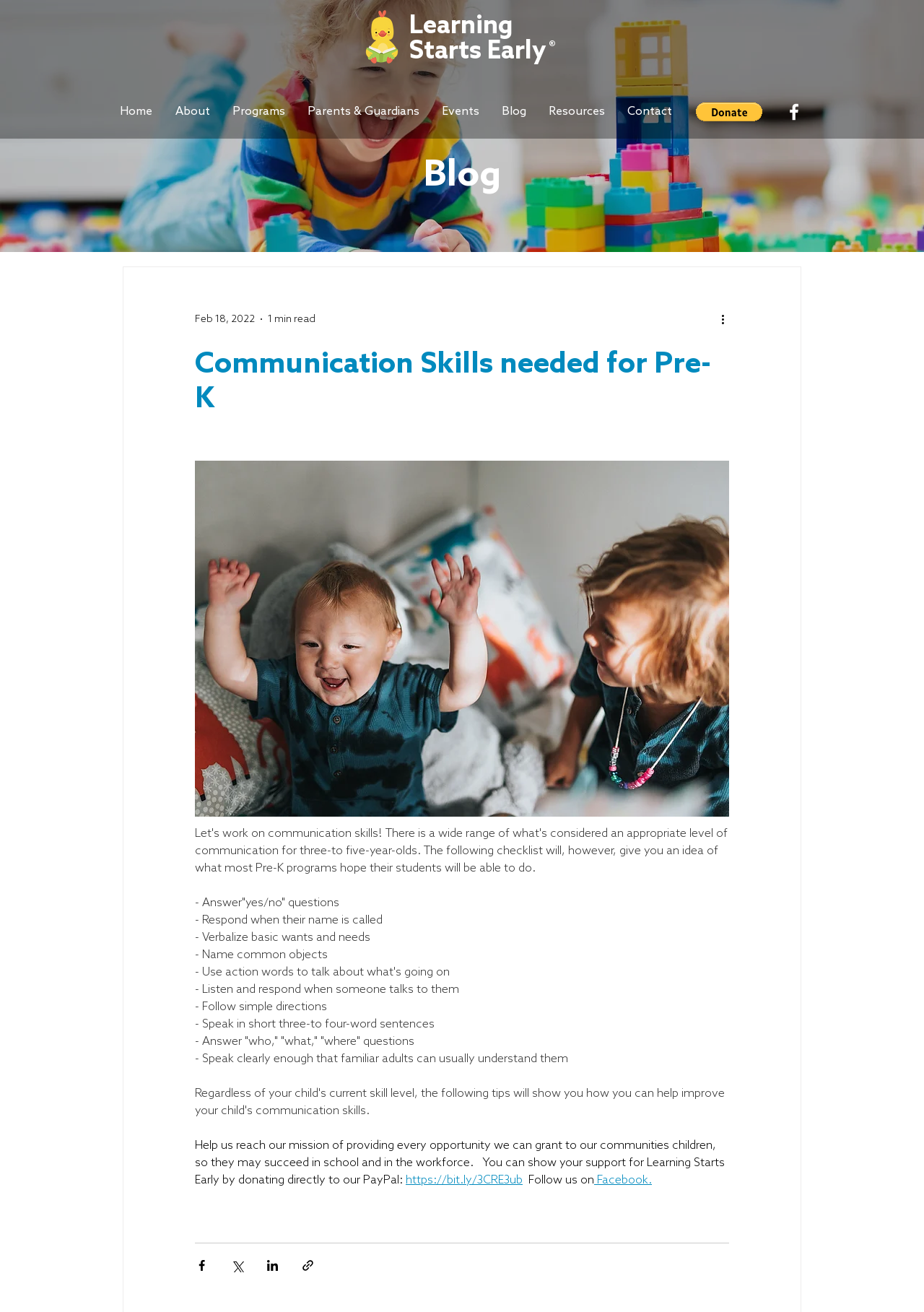What is the purpose of the social media links at the bottom of the webpage?
Ensure your answer is thorough and detailed.

The social media links, including Facebook, are located at the bottom of the webpage, and their purpose is to allow users to follow Learning Starts Early on these platforms, as indicated by the text 'Follow us on'.